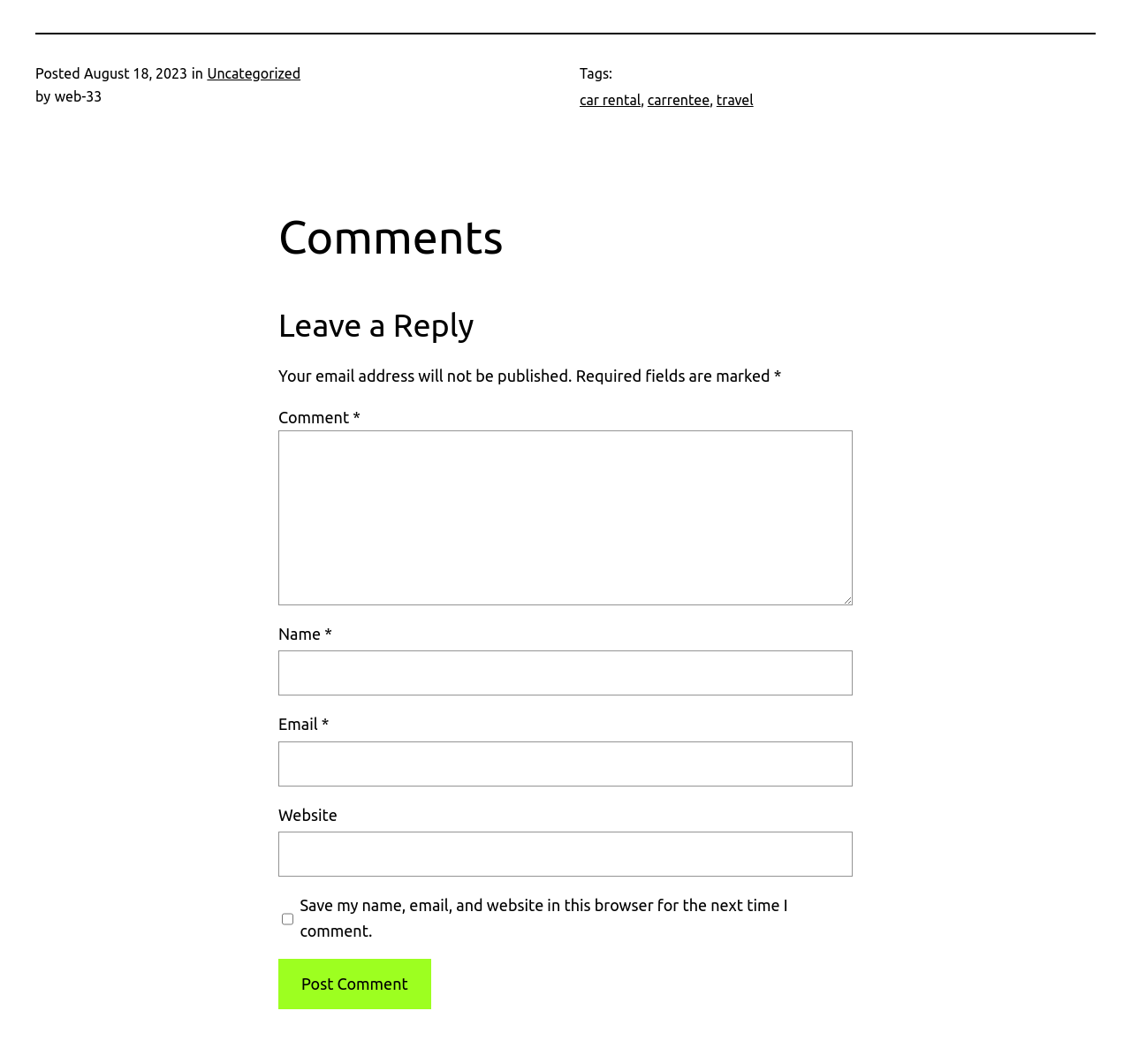Find the bounding box coordinates for the UI element whose description is: "Copy". The coordinates should be four float numbers between 0 and 1, in the format [left, top, right, bottom].

None